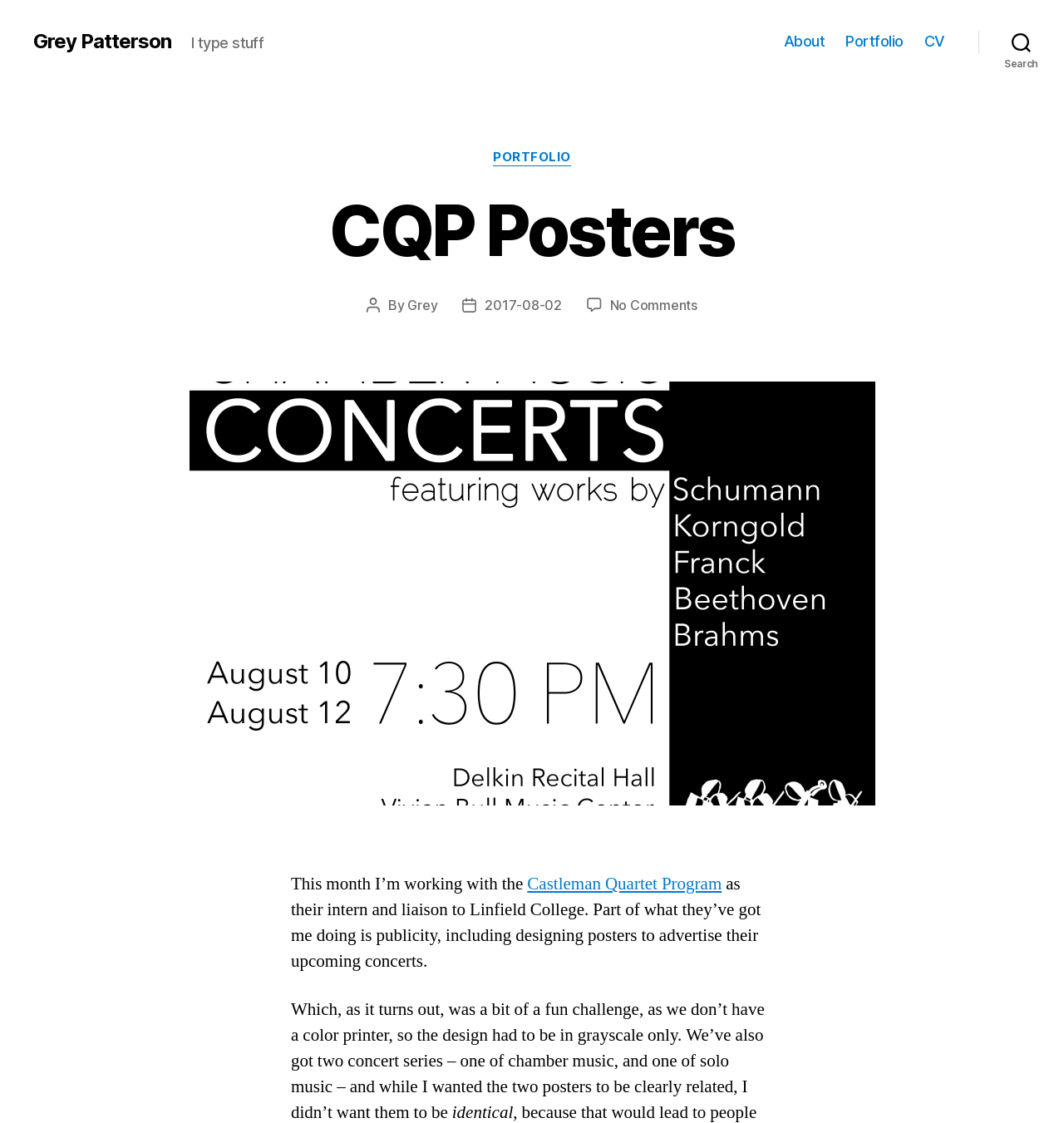Please specify the coordinates of the bounding box for the element that should be clicked to carry out this instruction: "read the Castleman Quartet Program link". The coordinates must be four float numbers between 0 and 1, formatted as [left, top, right, bottom].

[0.496, 0.778, 0.678, 0.797]